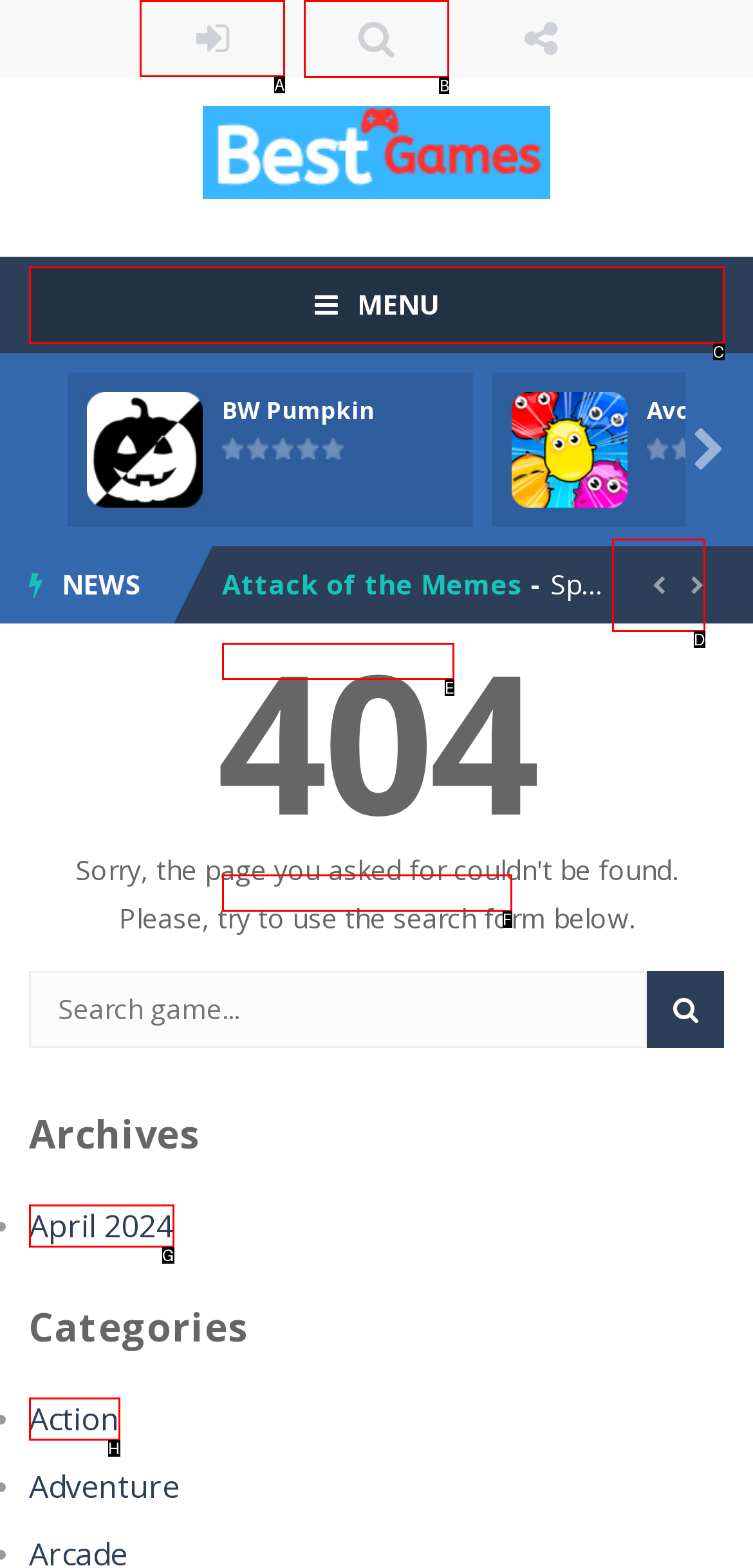Determine which UI element you should click to perform the task: Click the LOGIN button
Provide the letter of the correct option from the given choices directly.

A